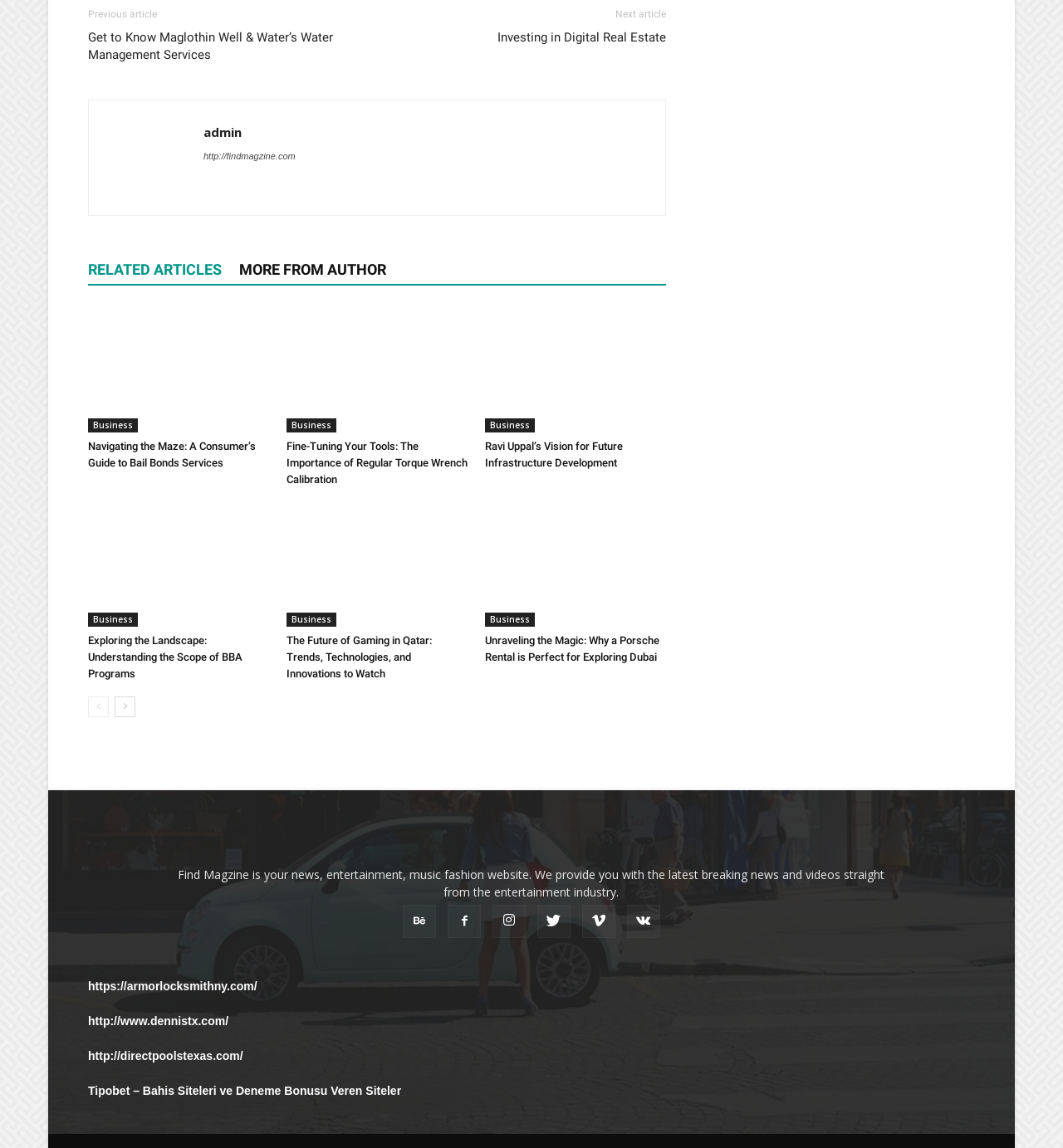Determine the bounding box coordinates for the area that needs to be clicked to fulfill this task: "Visit 'http://findmagzine.com'". The coordinates must be given as four float numbers between 0 and 1, i.e., [left, top, right, bottom].

[0.191, 0.131, 0.278, 0.14]